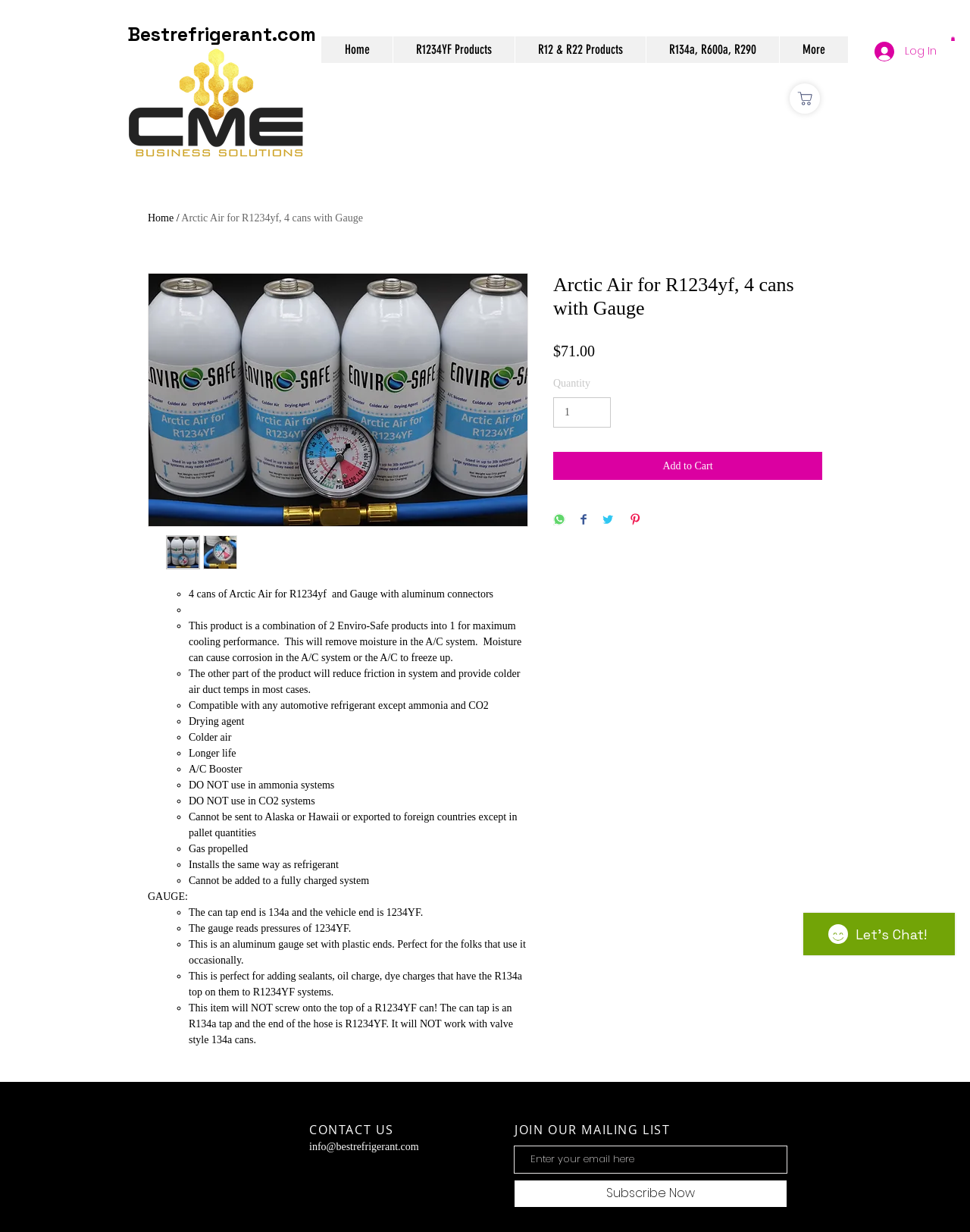Please identify the bounding box coordinates of the clickable region that I should interact with to perform the following instruction: "Click the 'Log In' button". The coordinates should be expressed as four float numbers between 0 and 1, i.e., [left, top, right, bottom].

[0.891, 0.03, 0.977, 0.054]